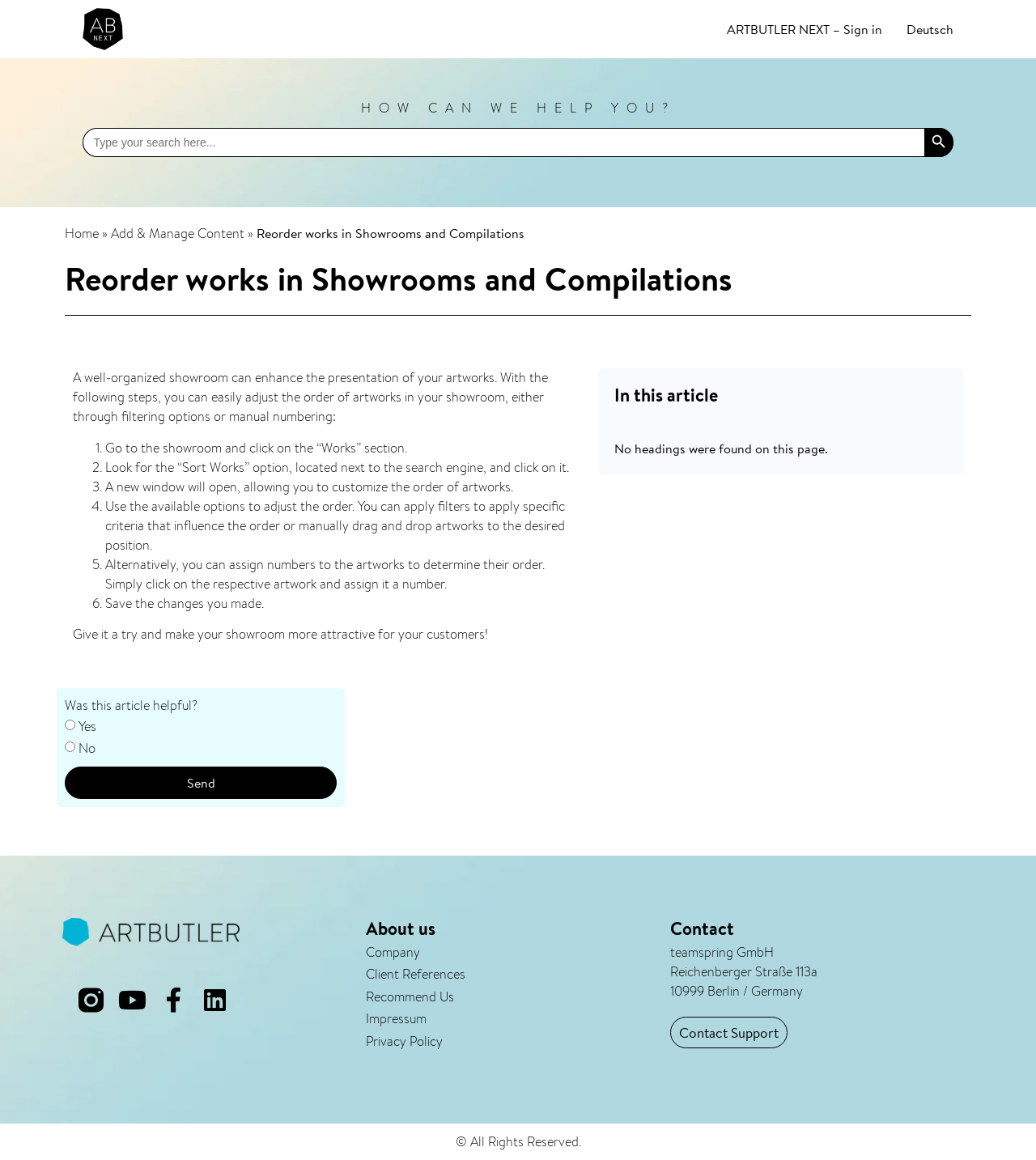Identify the bounding box coordinates for the UI element described as follows: About Us. Use the format (top-left x, top-left y, bottom-right x, bottom-right y) and ensure all values are floating point numbers between 0 and 1.

None